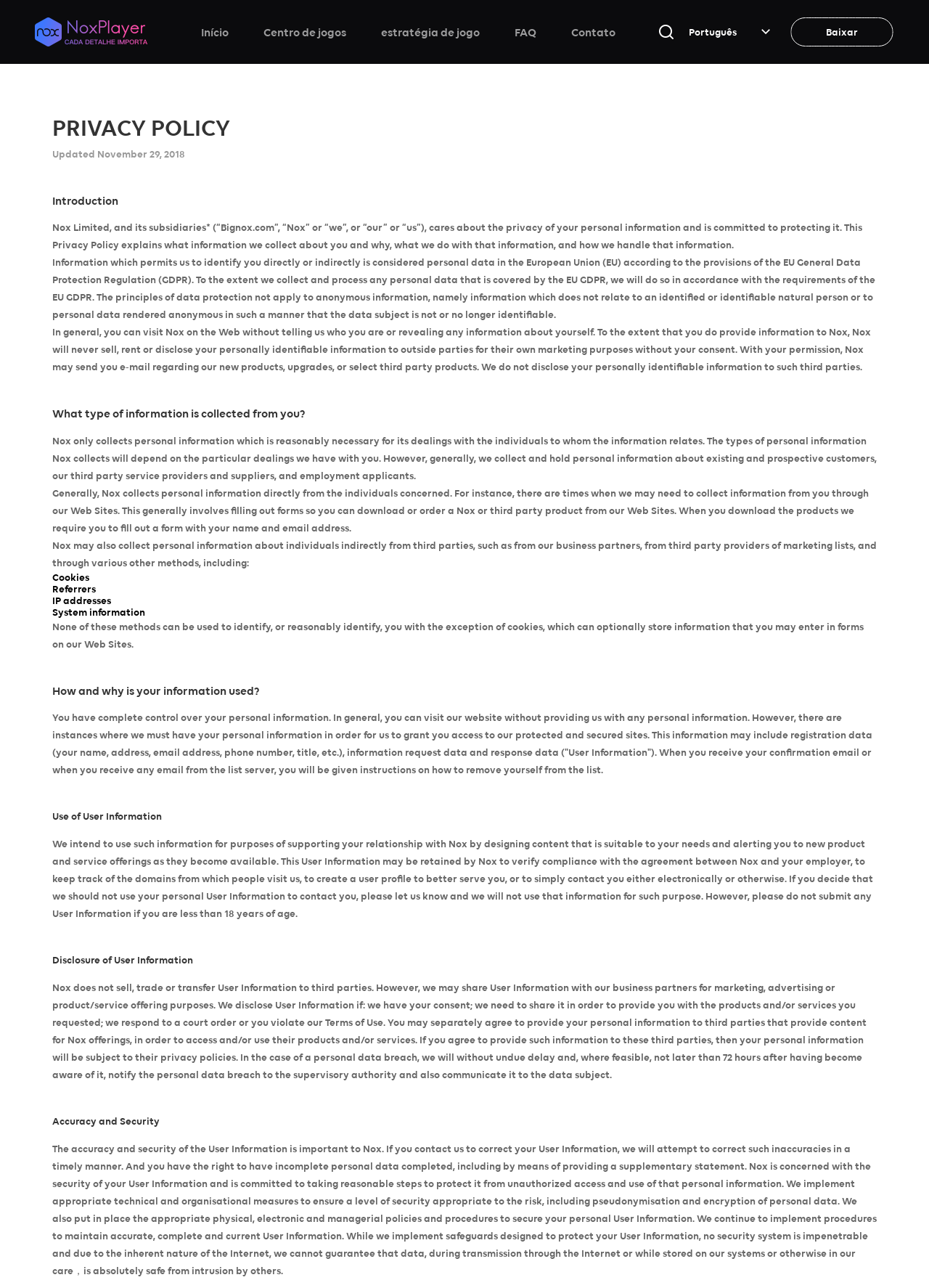Determine the bounding box coordinates for the HTML element mentioned in the following description: "Português". The coordinates should be a list of four floats ranging from 0 to 1, represented as [left, top, right, bottom].

[0.731, 0.014, 0.838, 0.036]